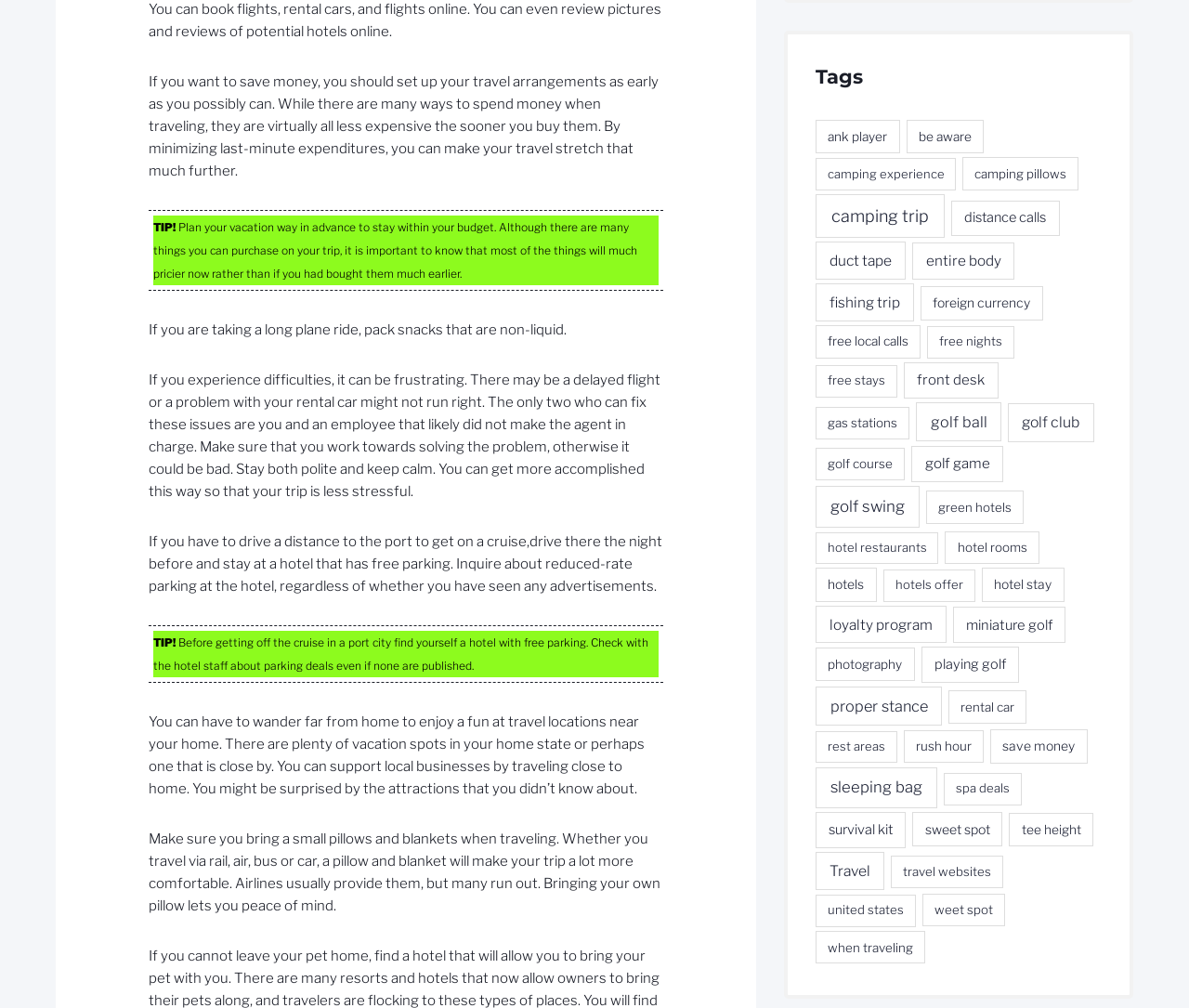Please identify the bounding box coordinates of the clickable area that will fulfill the following instruction: "Read about 'hotel stay'". The coordinates should be in the format of four float numbers between 0 and 1, i.e., [left, top, right, bottom].

[0.825, 0.564, 0.895, 0.597]